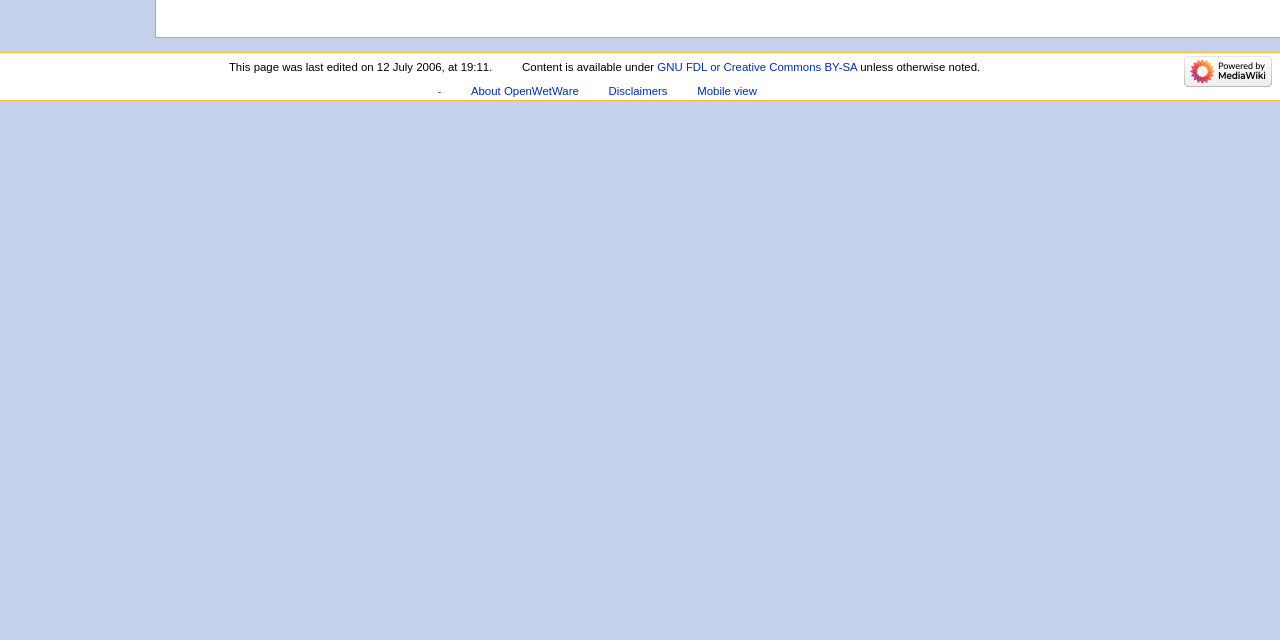Identify the bounding box coordinates for the UI element described as follows: Disclaimers. Use the format (top-left x, top-left y, bottom-right x, bottom-right y) and ensure all values are floating point numbers between 0 and 1.

[0.475, 0.133, 0.522, 0.151]